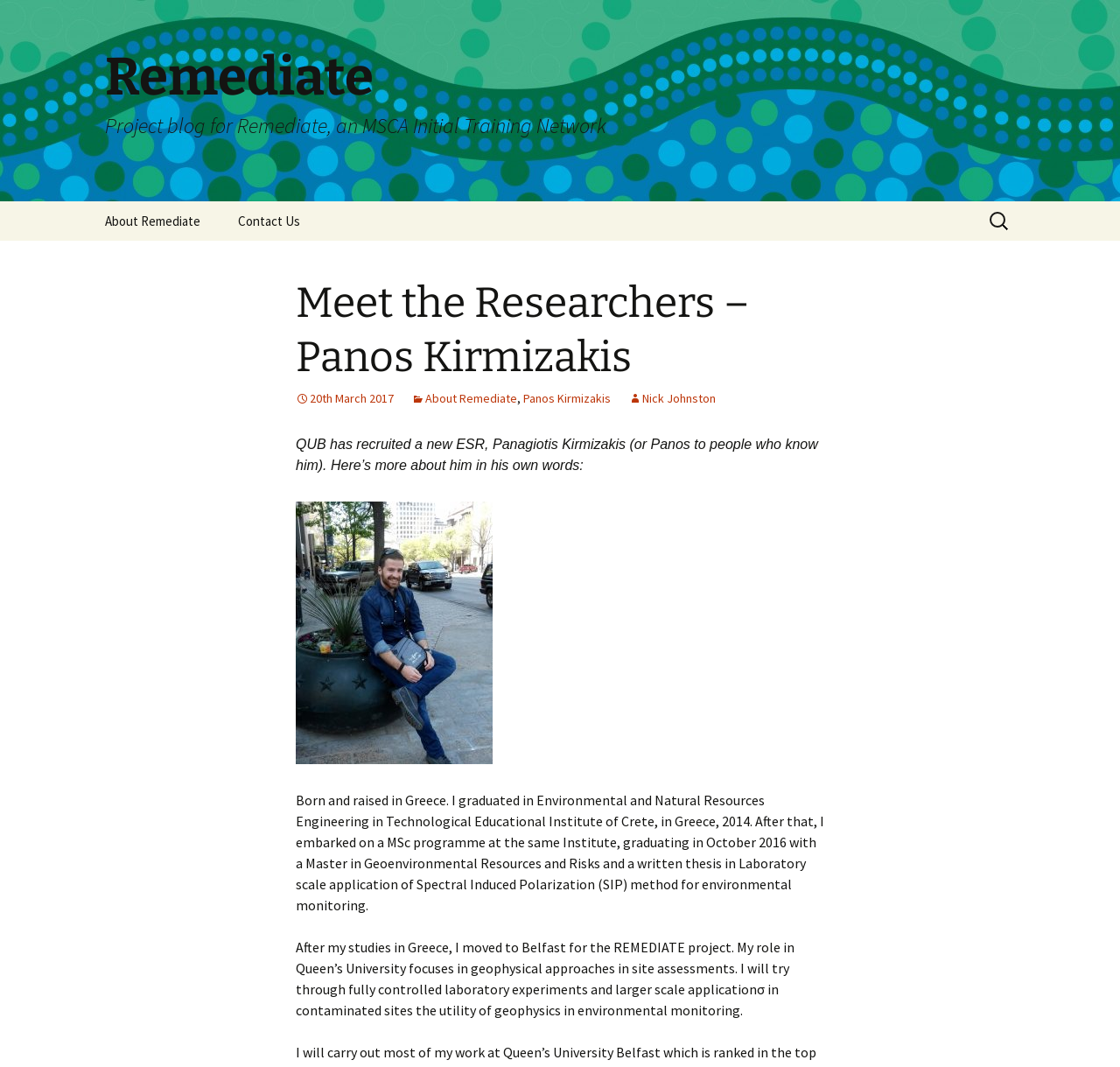Bounding box coordinates are to be given in the format (top-left x, top-left y, bottom-right x, bottom-right y). All values must be floating point numbers between 0 and 1. Provide the bounding box coordinate for the UI element described as: alt="Panos blog photo"

[0.264, 0.585, 0.44, 0.599]